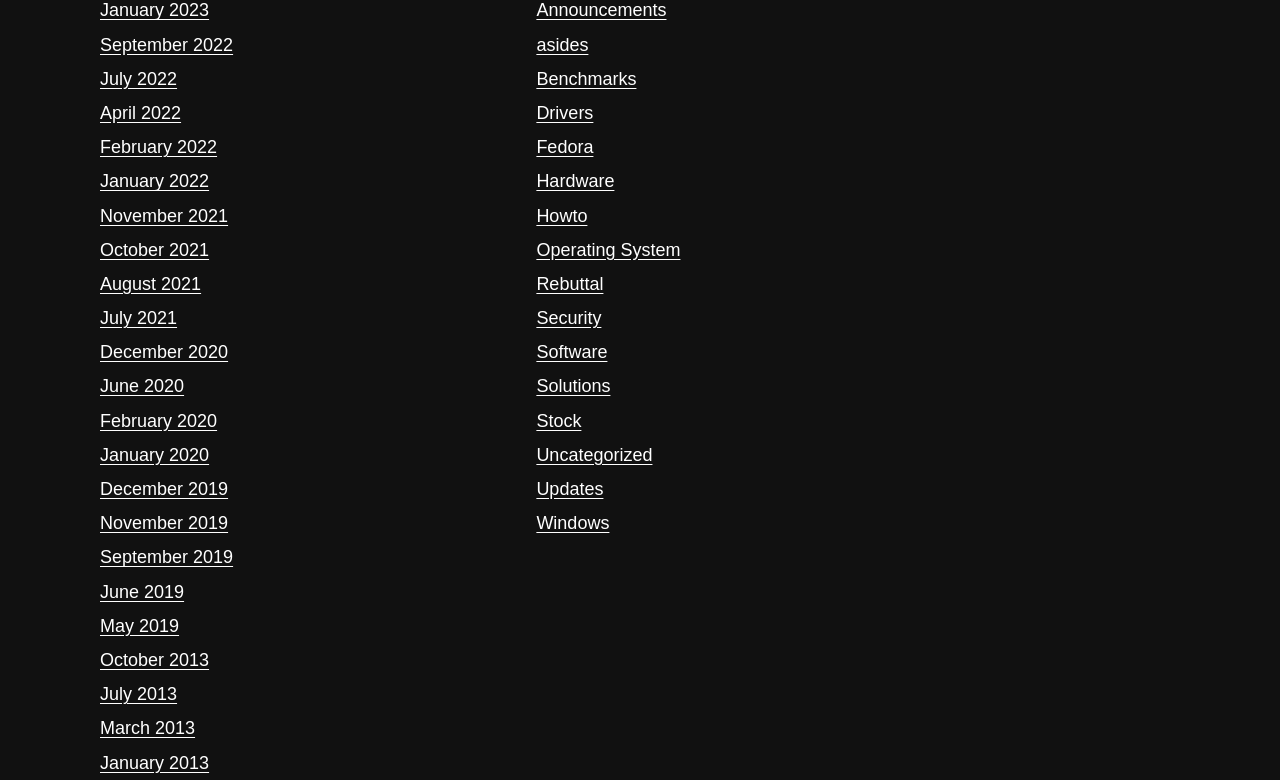Provide your answer in one word or a succinct phrase for the question: 
What is the latest month listed on the webpage?

January 2023